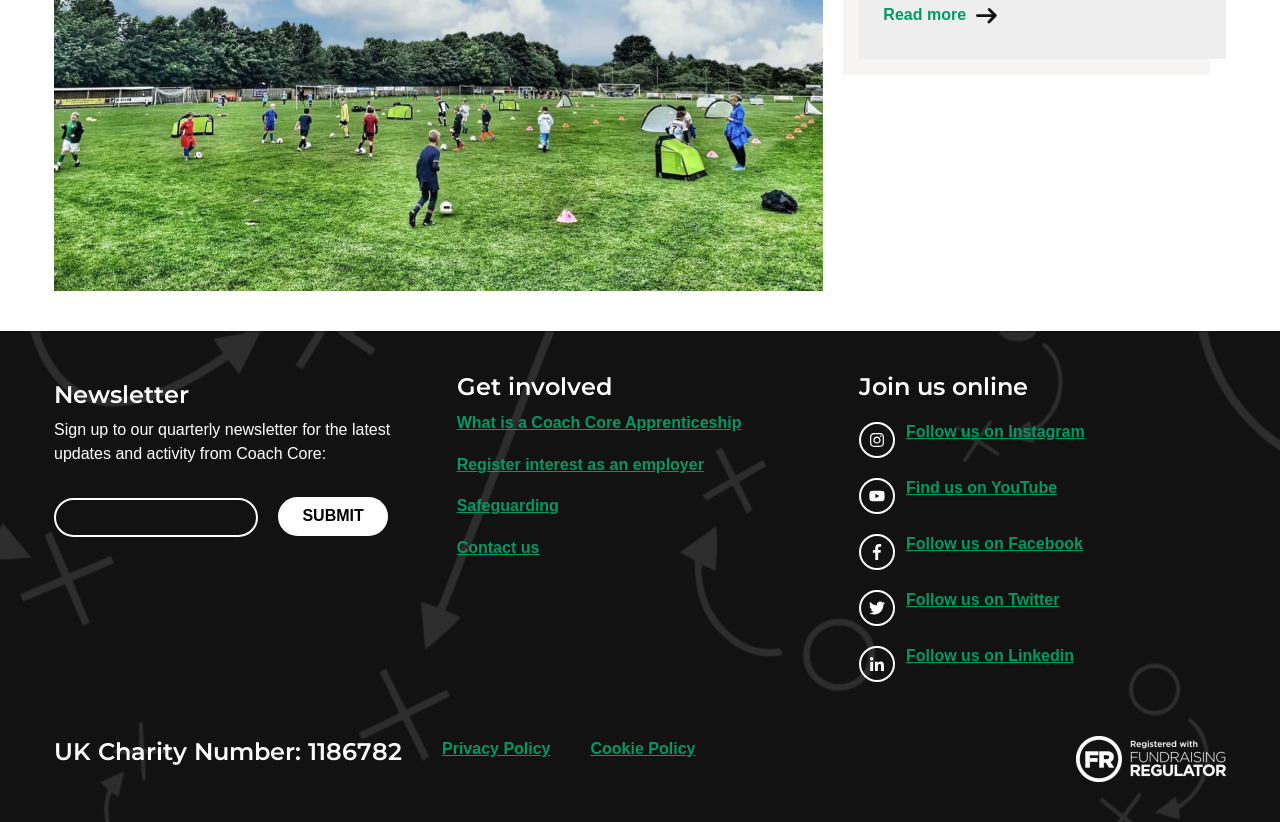Please give a one-word or short phrase response to the following question: 
What is the charity number of Coach Core?

1186782